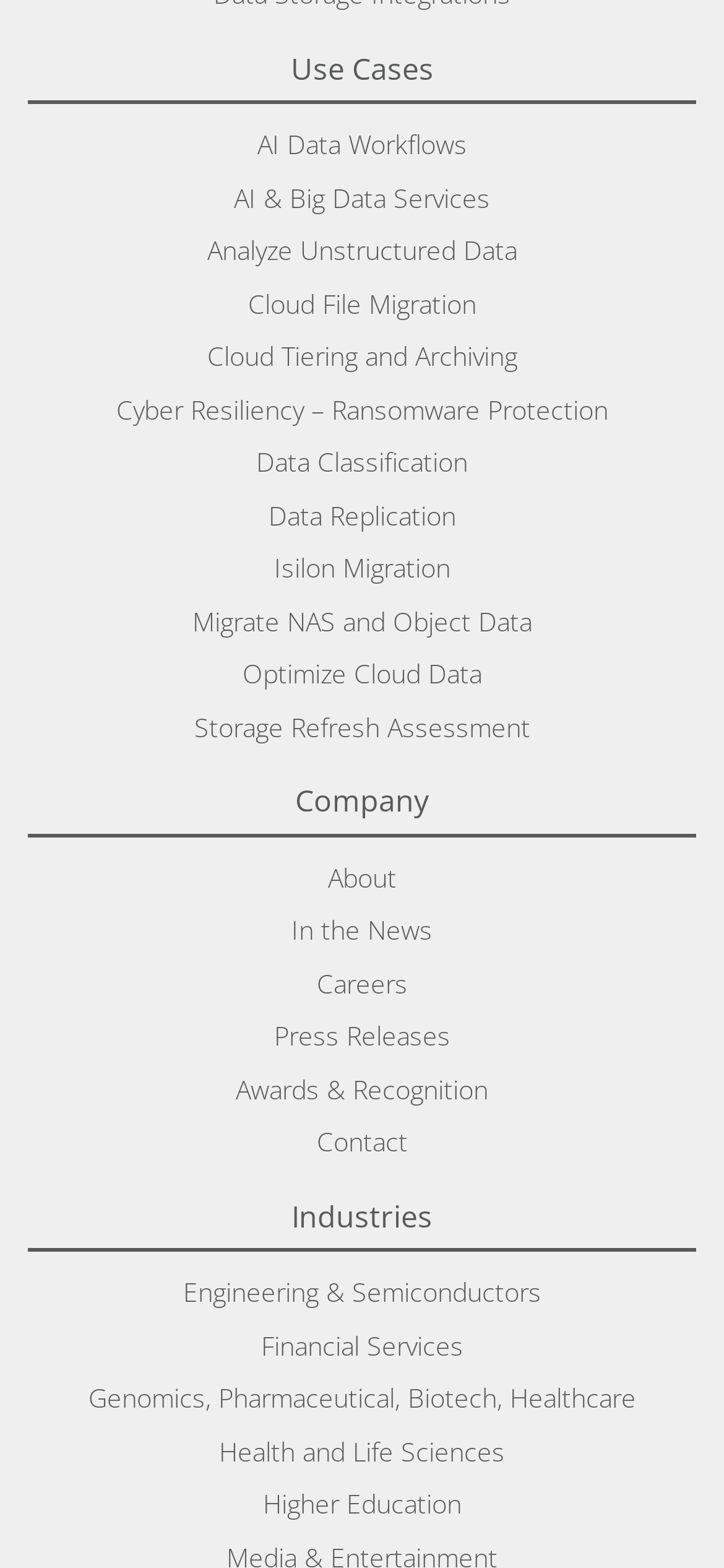Use a single word or phrase to answer the following:
What are the main categories on this webpage?

Use Cases, Company, Industries